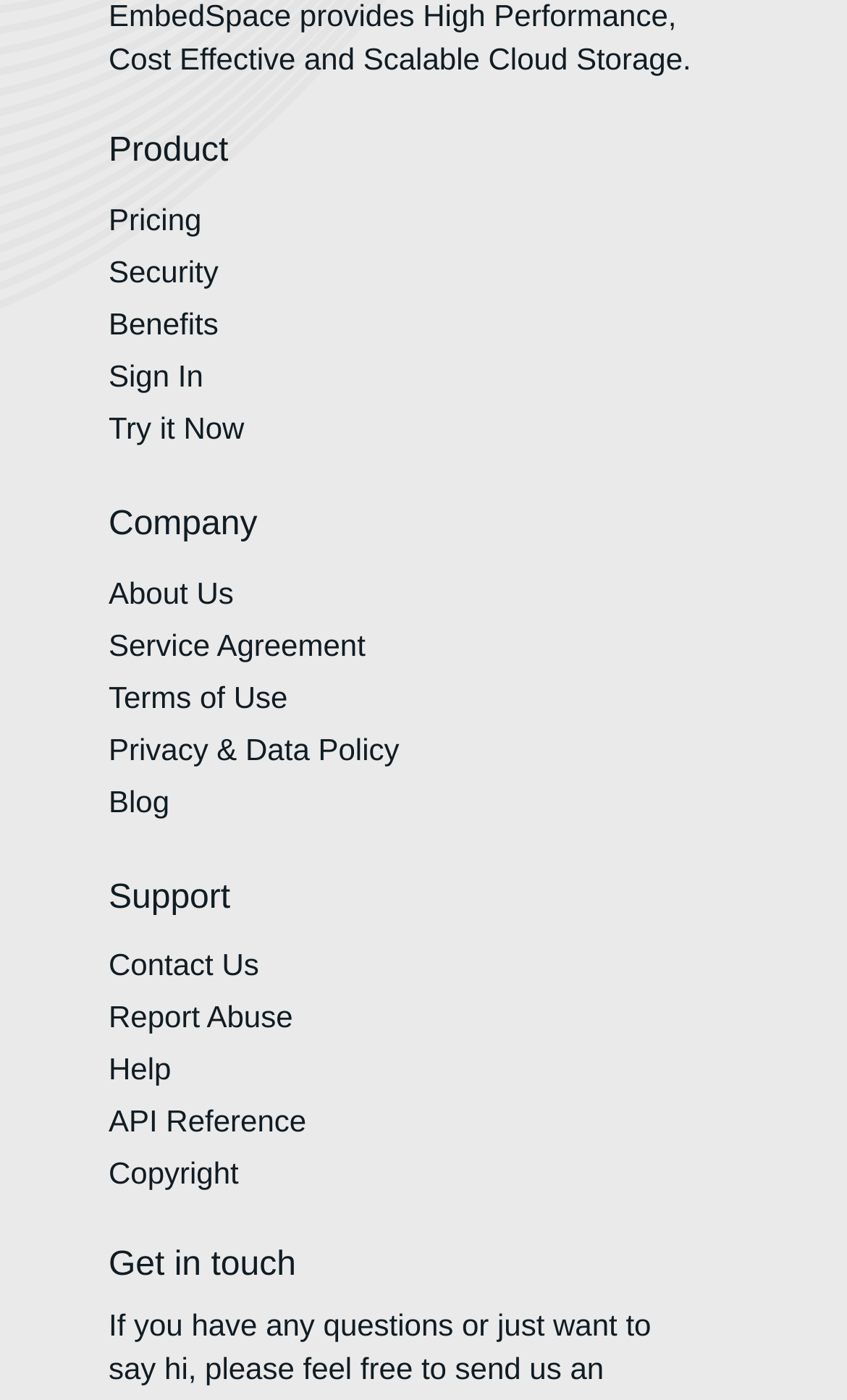What is the main topic of this webpage?
Refer to the image and provide a thorough answer to the question.

The main topic of this webpage is cloud storage, which can be inferred from the static text 'Cost Effective and Scalable Cloud Storage.' at the top of the page.